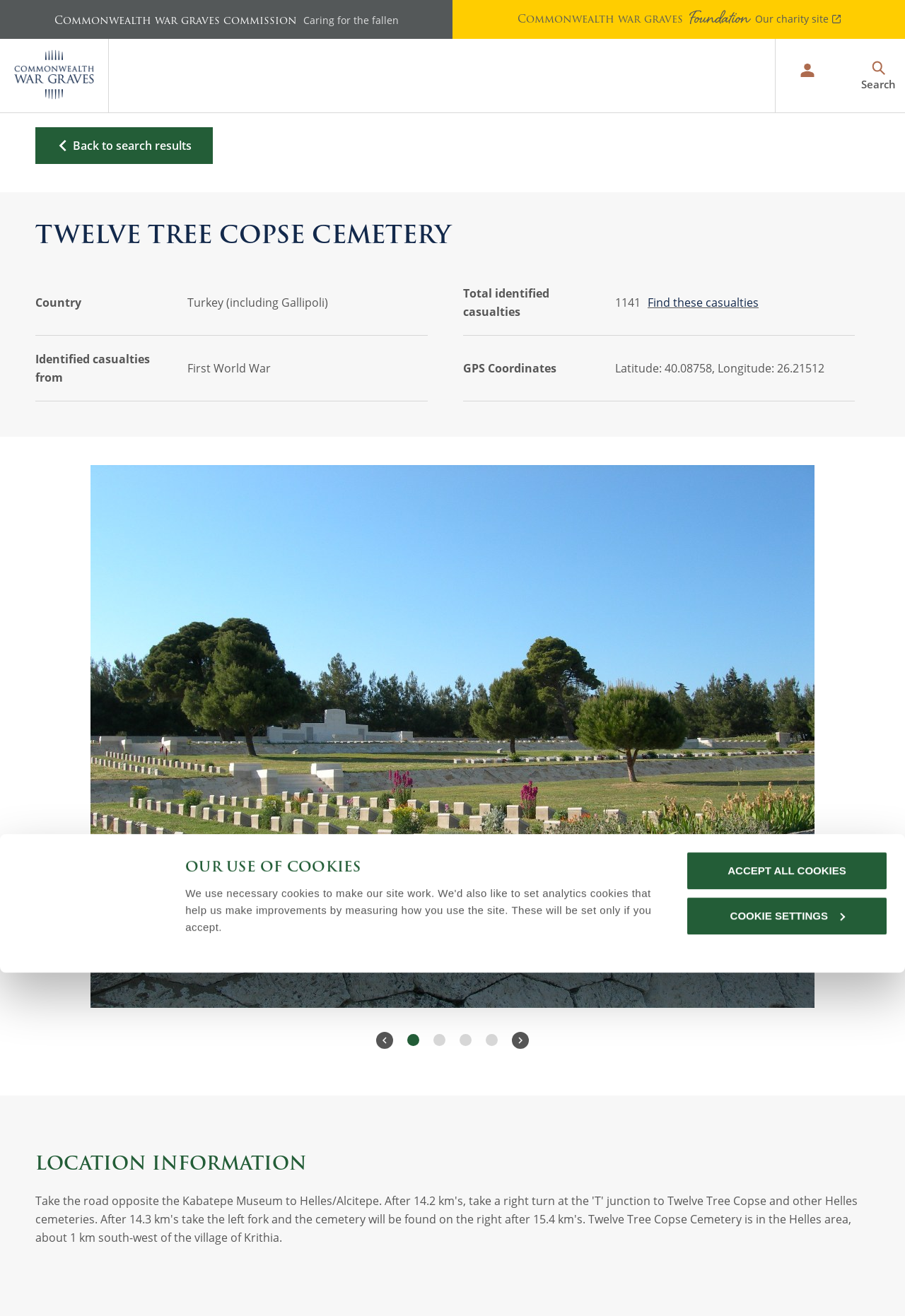How many menu items are under 'FIND RECORDS'?
Refer to the image and provide a one-word or short phrase answer.

6